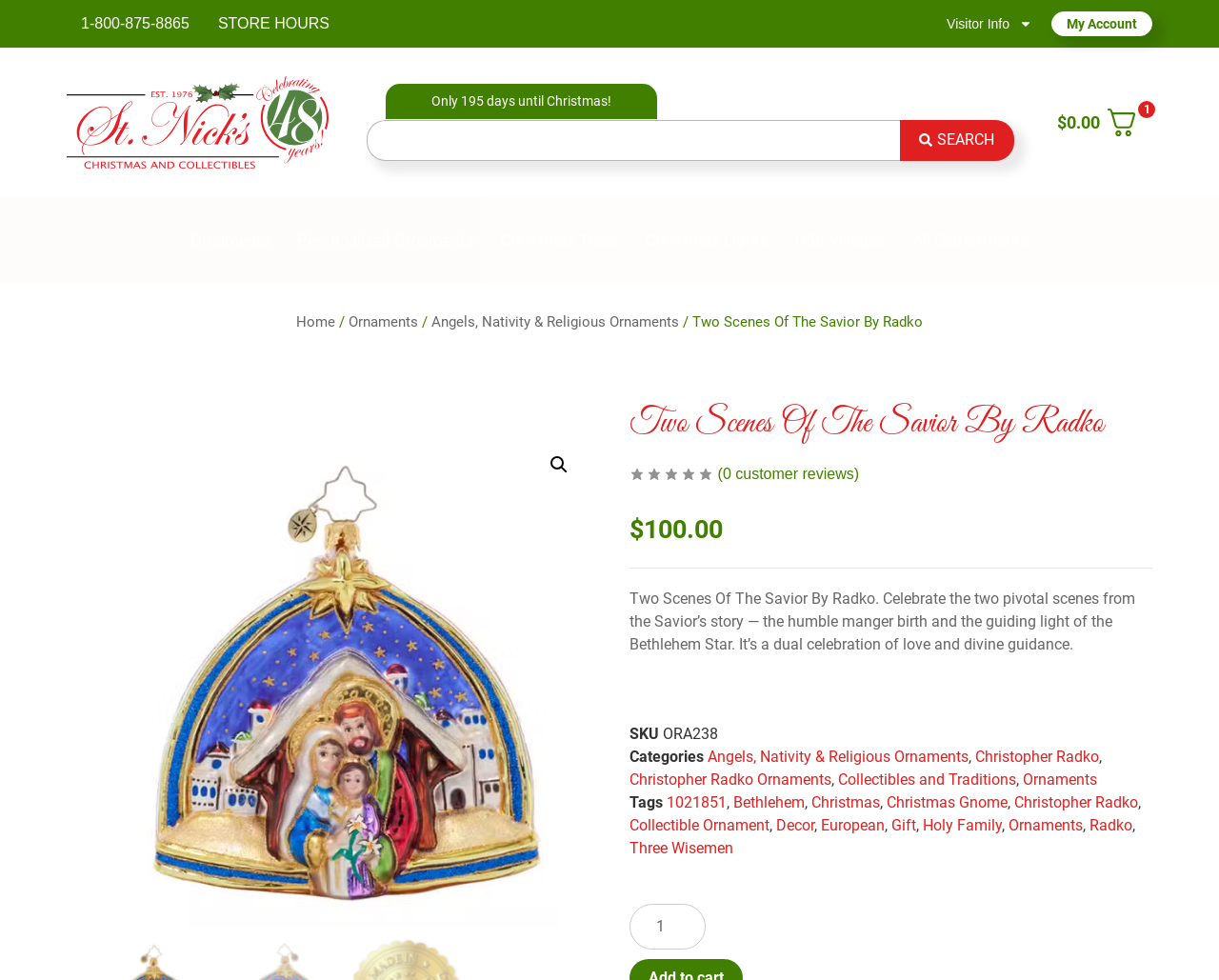Show the bounding box coordinates of the region that should be clicked to follow the instruction: "View product details."

[0.516, 0.412, 0.945, 0.453]